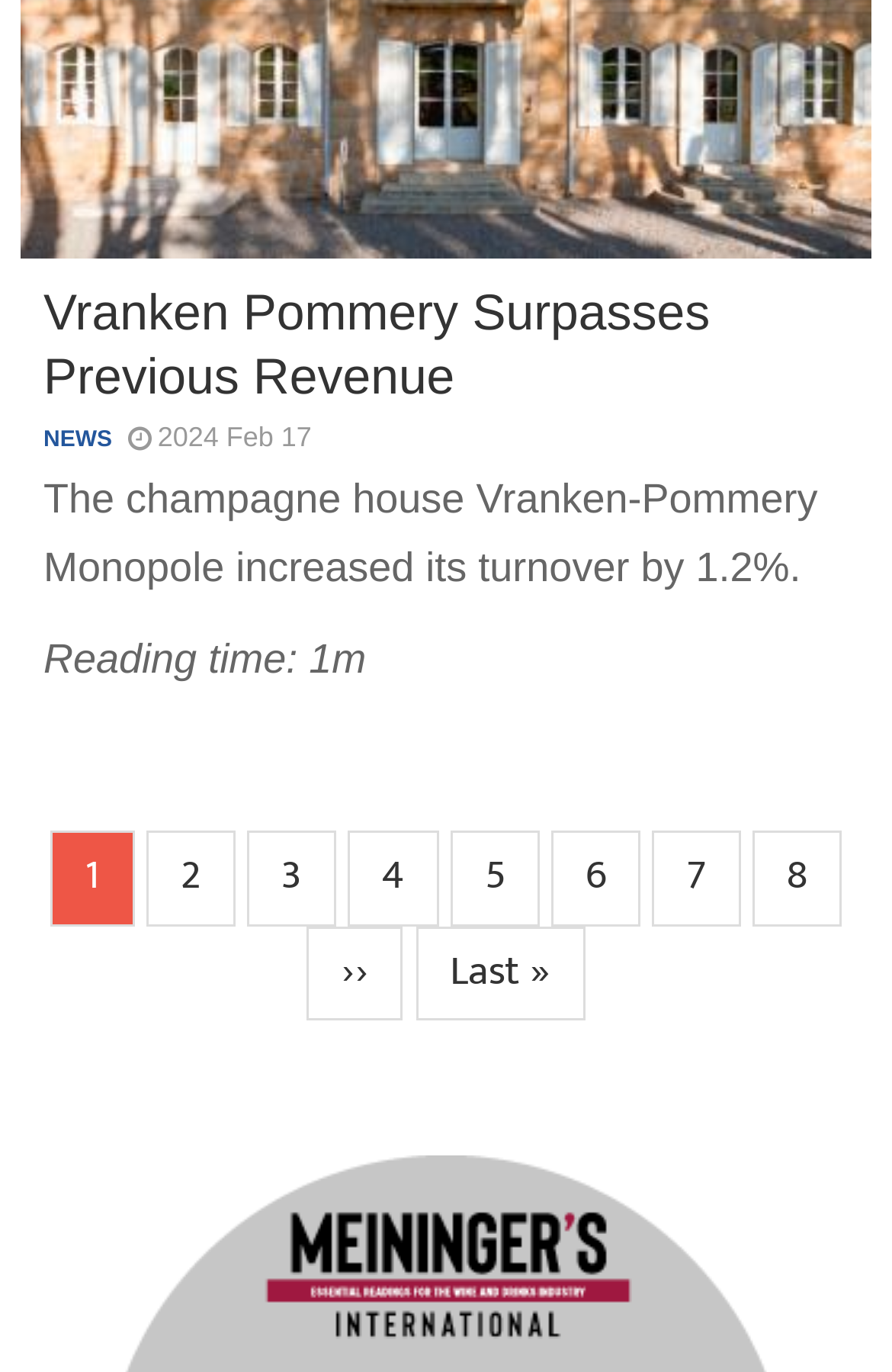Refer to the element description Vranken Pommery Surpasses Previous Revenue and identify the corresponding bounding box in the screenshot. Format the coordinates as (top-left x, top-left y, bottom-right x, bottom-right y) with values in the range of 0 to 1.

[0.049, 0.205, 0.951, 0.298]